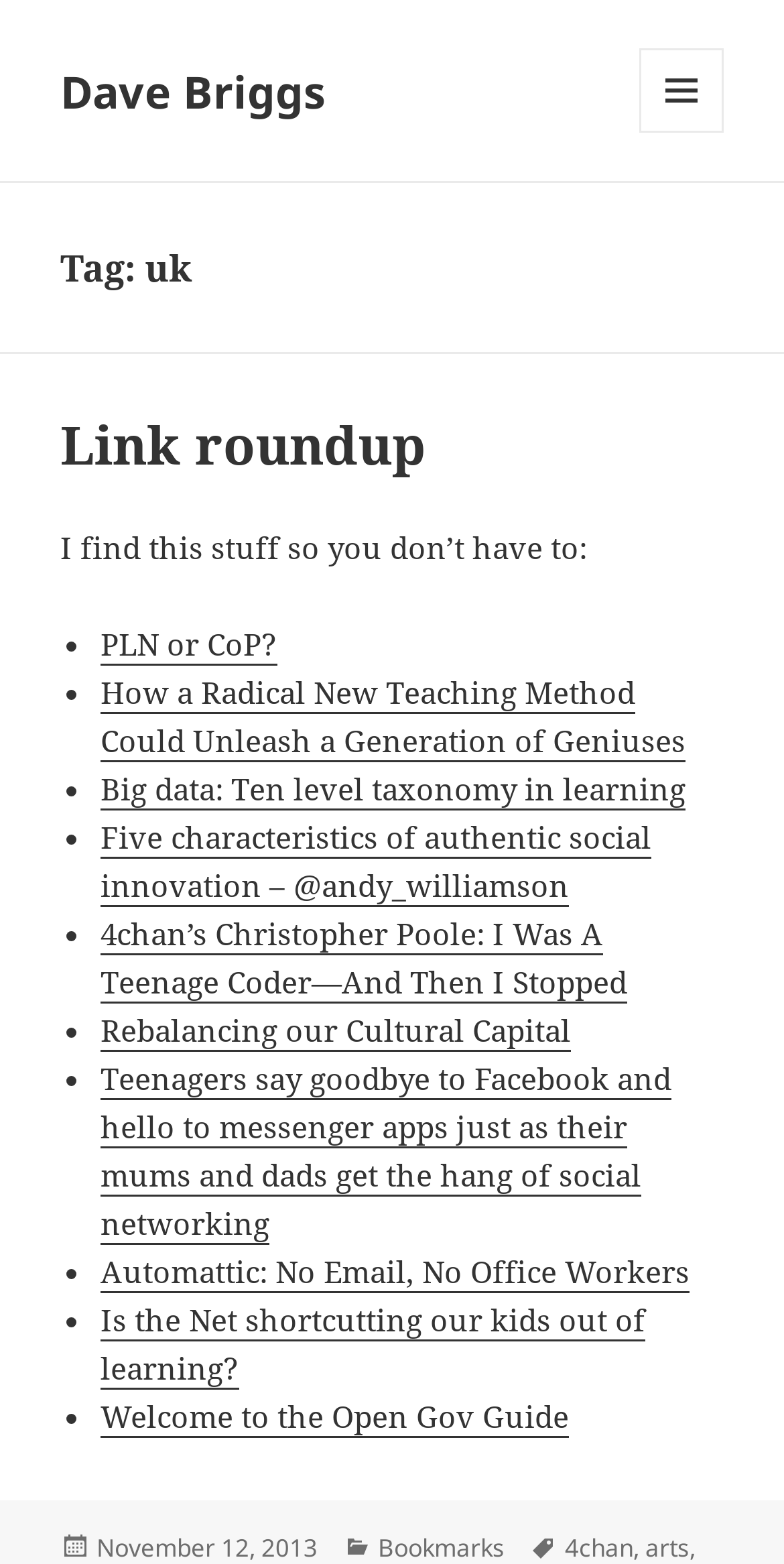Please identify the bounding box coordinates of the region to click in order to complete the task: "Visit the 'Link roundup' page". The coordinates must be four float numbers between 0 and 1, specified as [left, top, right, bottom].

[0.077, 0.261, 0.544, 0.307]